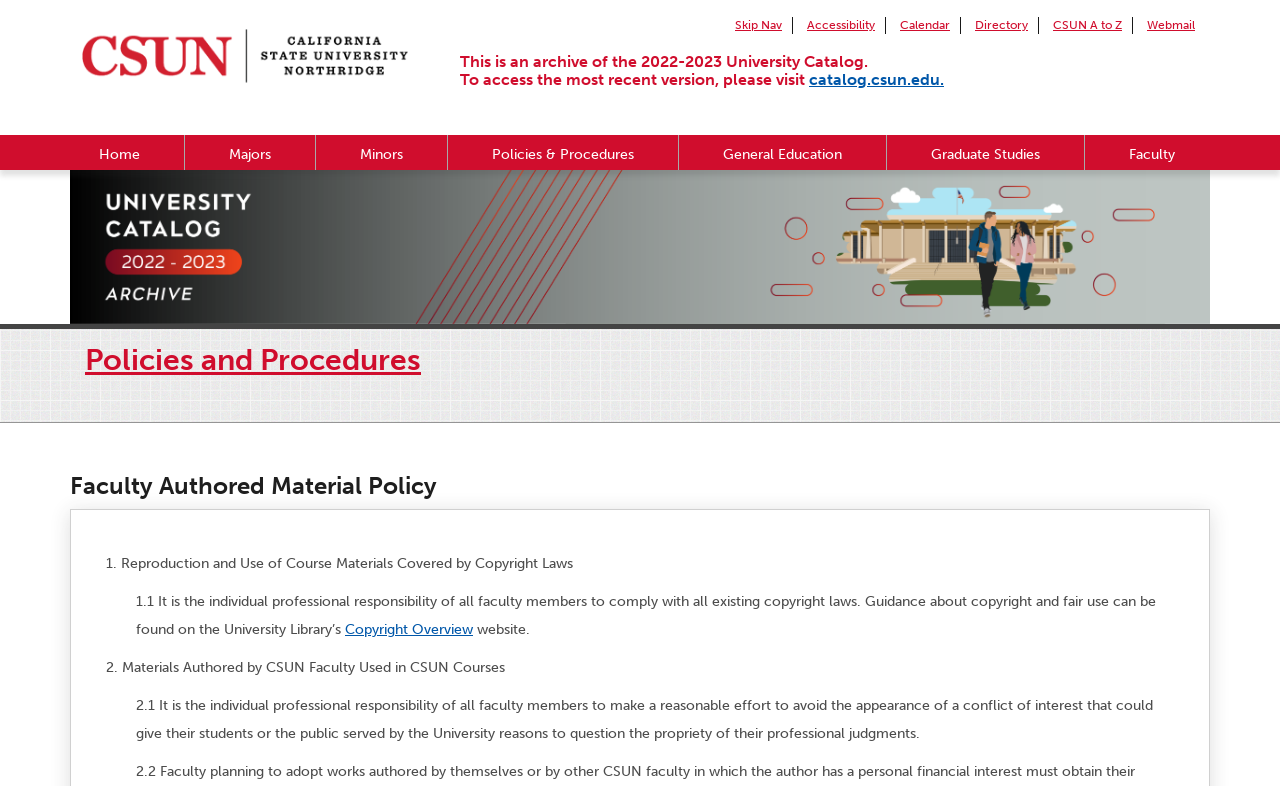Can you identify the bounding box coordinates of the clickable region needed to carry out this instruction: 'View Policies and Procedures'? The coordinates should be four float numbers within the range of 0 to 1, stated as [left, top, right, bottom].

[0.066, 0.438, 0.934, 0.486]